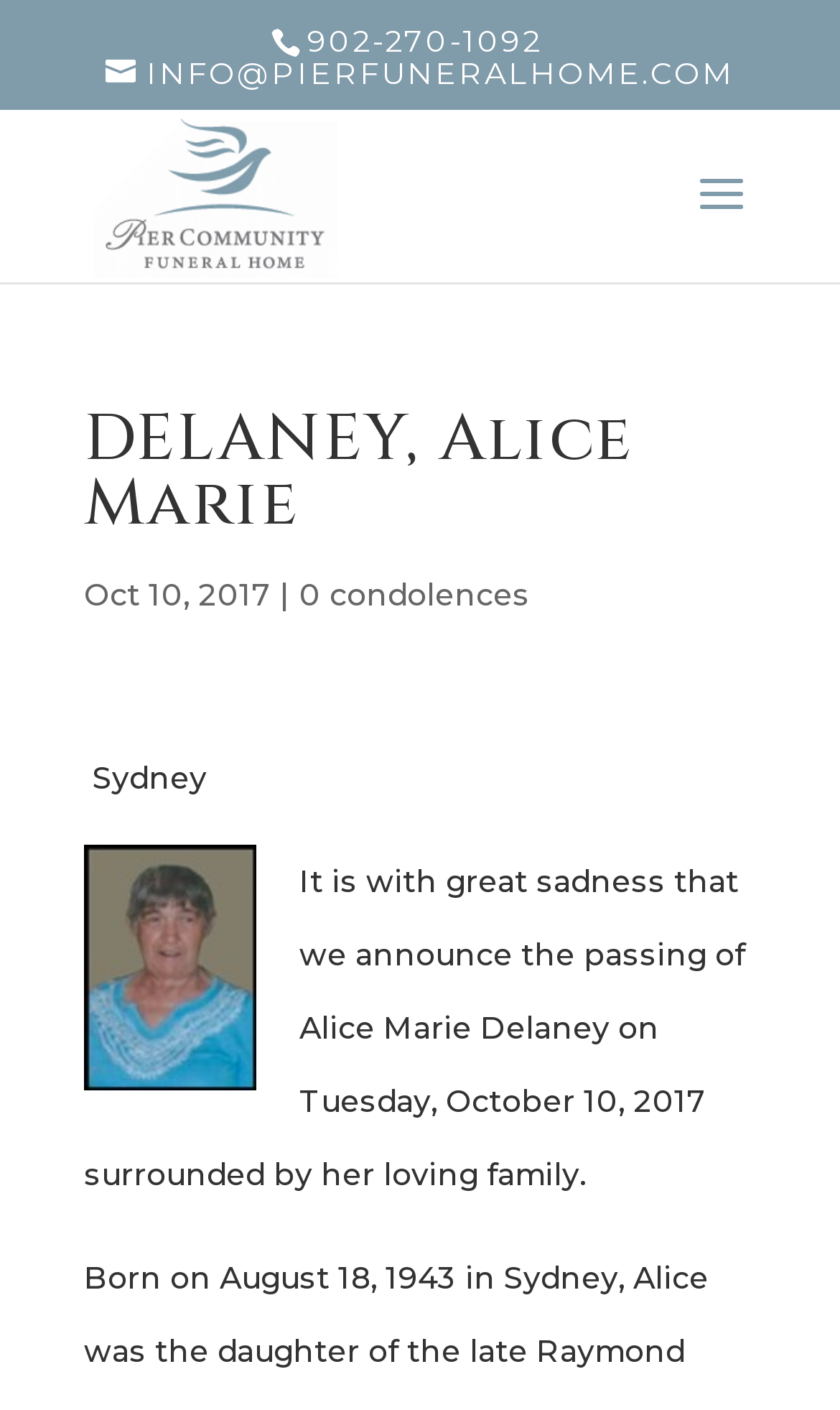What is the name of the deceased person?
Based on the image, answer the question with as much detail as possible.

The name of the deceased person can be found in the heading element 'DELANEY, Alice Marie' which is located at the top of the webpage, indicating that the webpage is about the person who passed away.